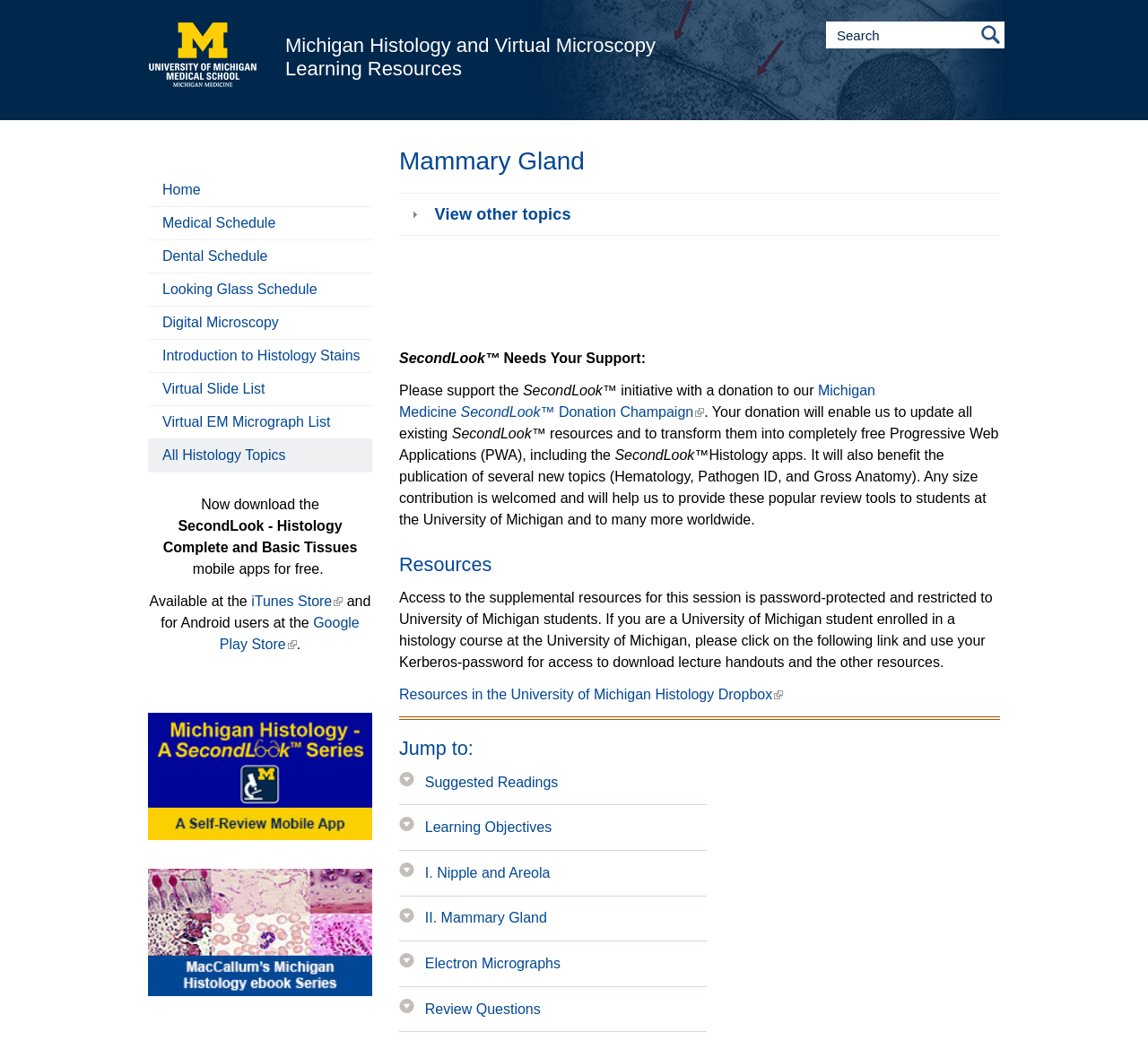What is the purpose of the 'Search form' on this webpage?
Please ensure your answer to the question is detailed and covers all necessary aspects.

I inferred this answer by looking at the 'Search form' element on the webpage, which has a textbox and a search button, suggesting that it is used to search for topics related to histology.